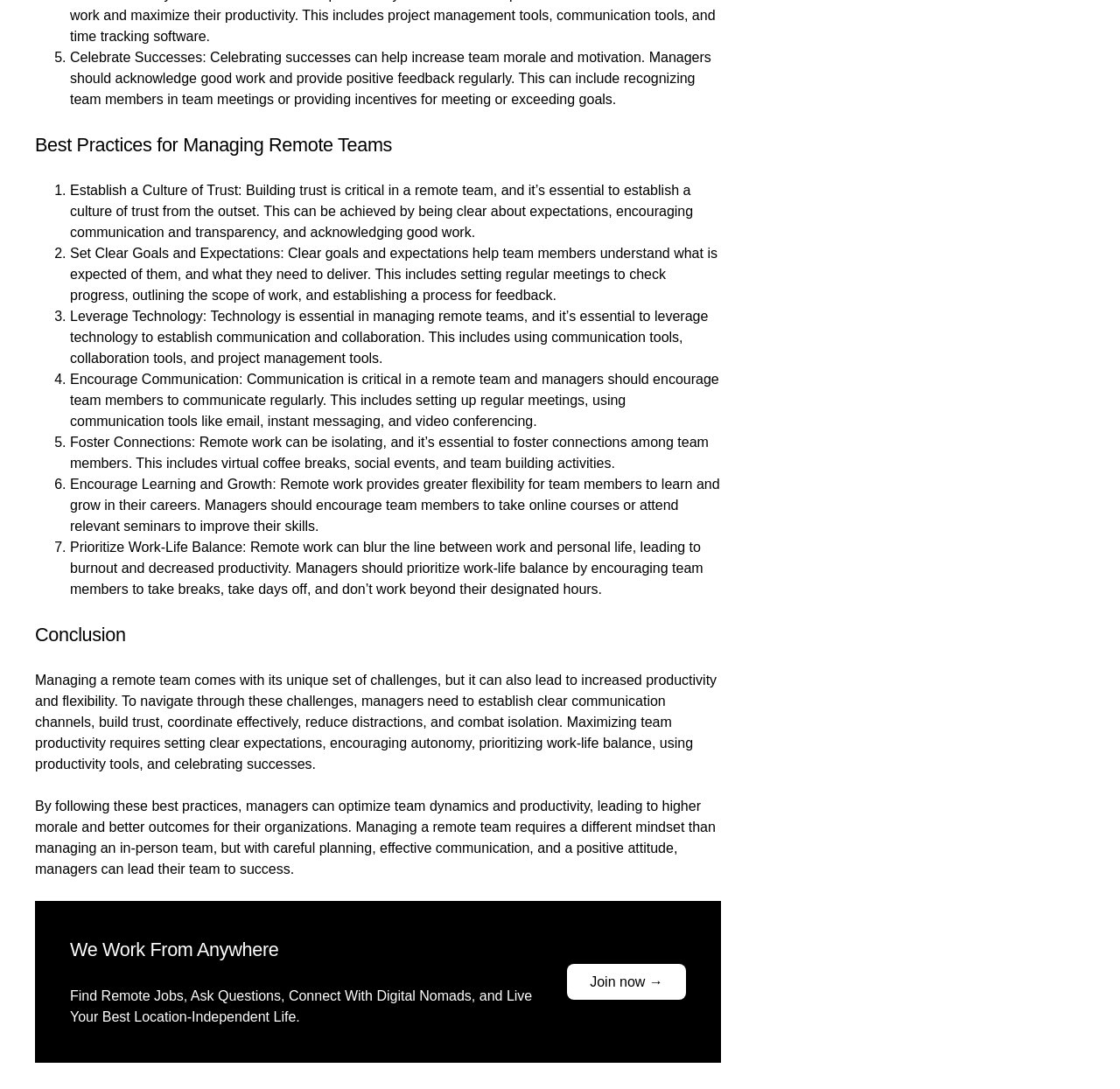Locate the bounding box coordinates for the element described below: "Join now →". The coordinates must be four float values between 0 and 1, formatted as [left, top, right, bottom].

[0.506, 0.885, 0.612, 0.918]